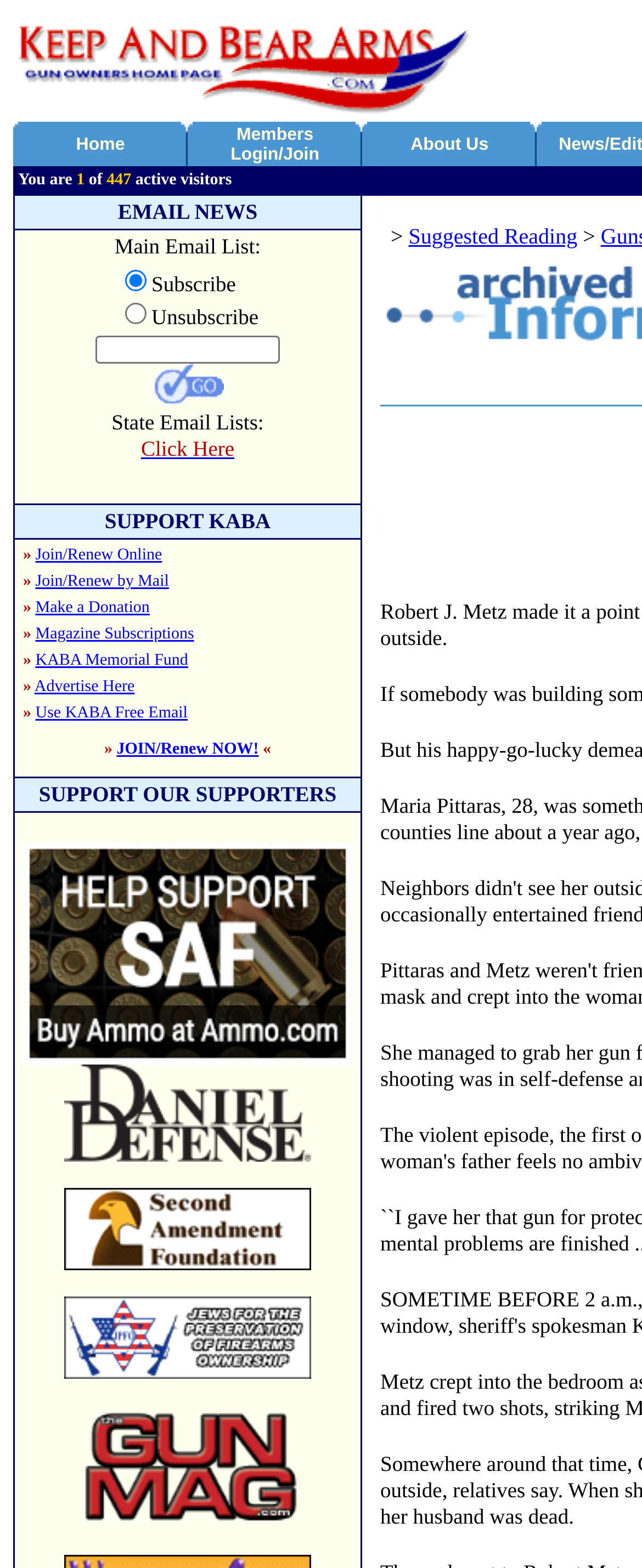Please specify the bounding box coordinates of the clickable region to carry out the following instruction: "Click the 'About Us' link". The coordinates should be four float numbers between 0 and 1, in the format [left, top, right, bottom].

[0.639, 0.086, 0.761, 0.098]